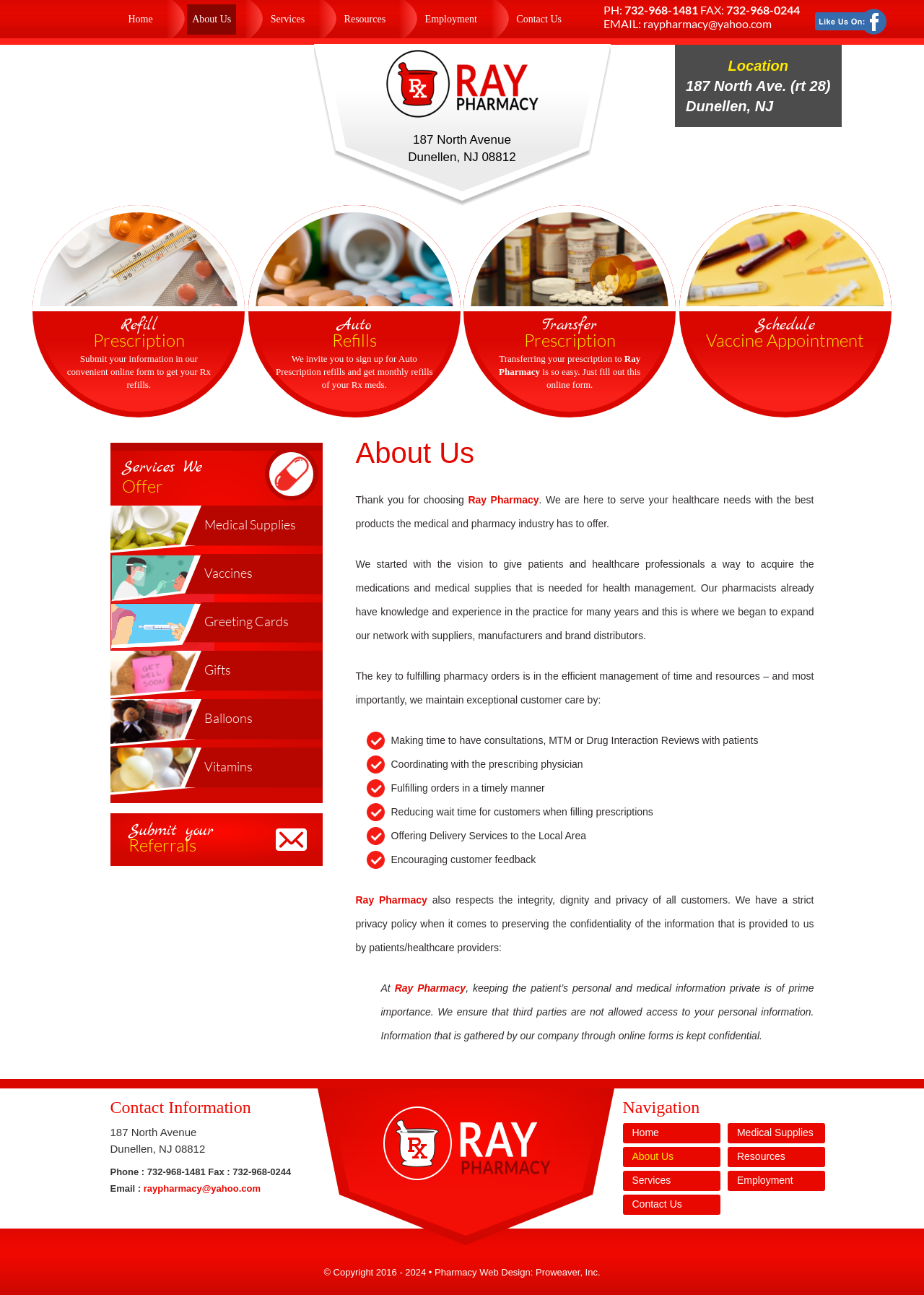What is the phone number of Ray Pharmacy?
Please ensure your answer is as detailed and informative as possible.

I found the phone number by looking at the top section of the webpage, where the pharmacy's contact information is displayed. The phone number is '732-968-1481'.